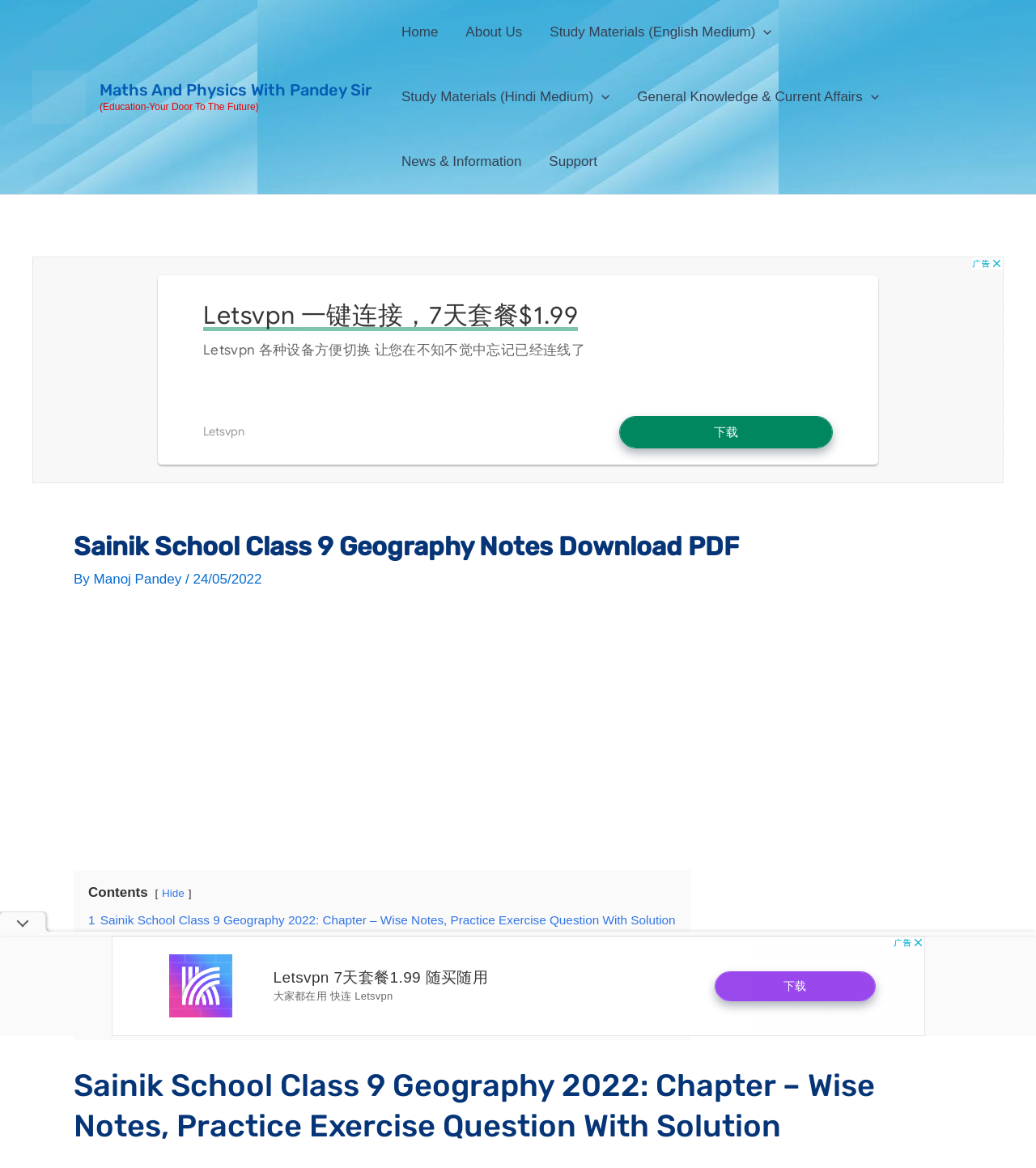Please answer the following question using a single word or phrase: What is the topic of the notes provided on this webpage?

Sainik School Class 9 Geography